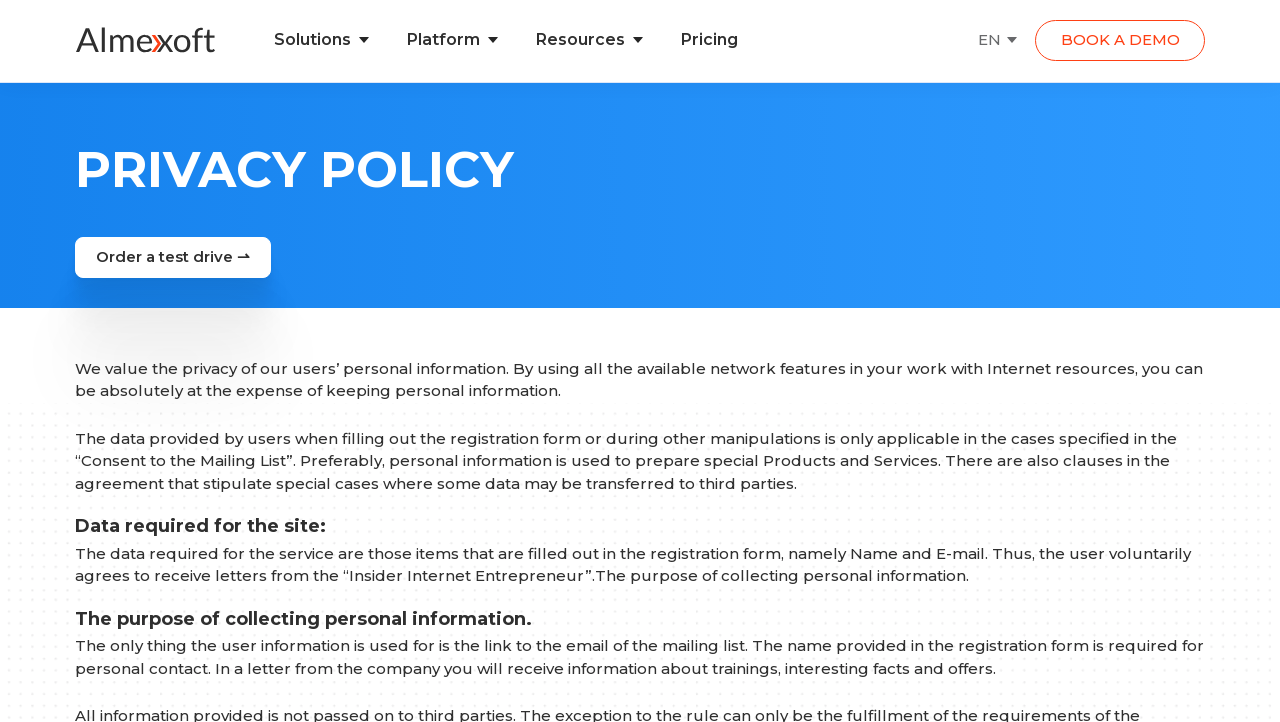Please specify the bounding box coordinates of the element that should be clicked to execute the given instruction: 'Click on the 'Solutions' link'. Ensure the coordinates are four float numbers between 0 and 1, expressed as [left, top, right, bottom].

[0.214, 0.042, 0.274, 0.068]